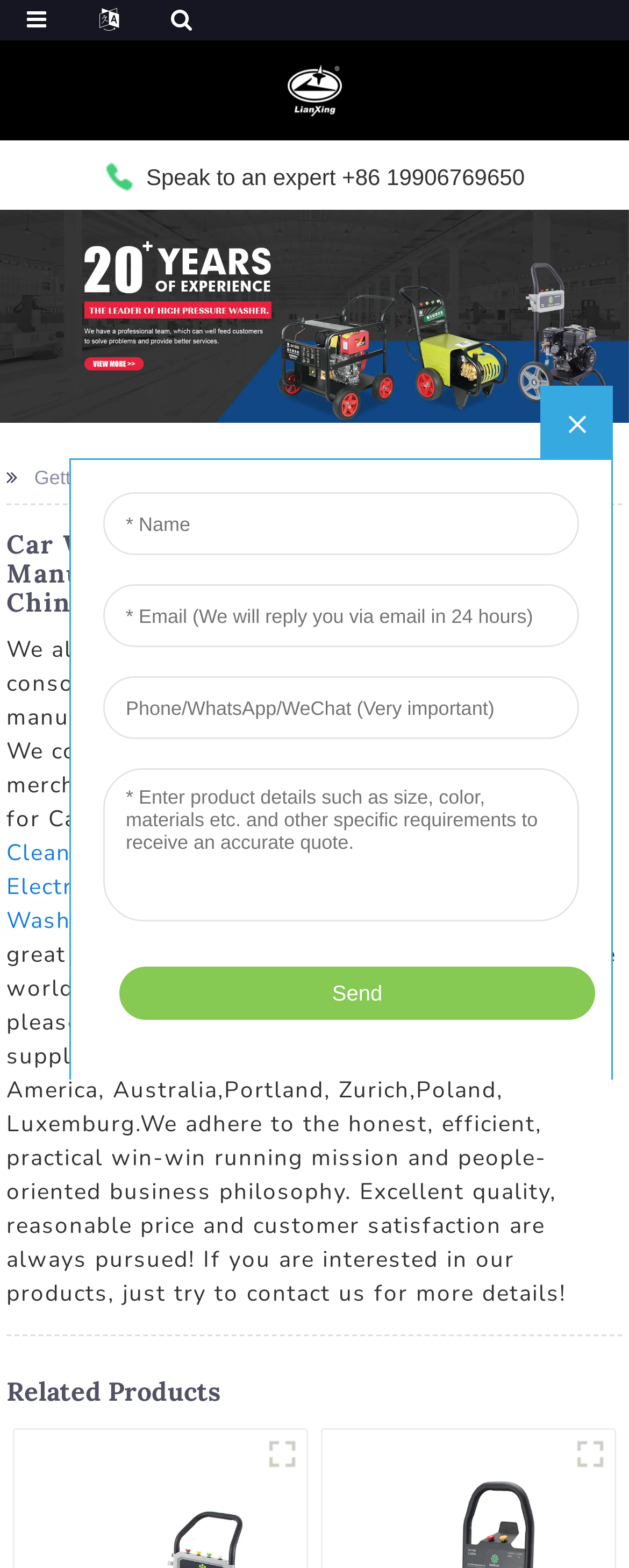Mark the bounding box of the element that matches the following description: "alt="banner"".

[0.0, 0.192, 1.0, 0.209]